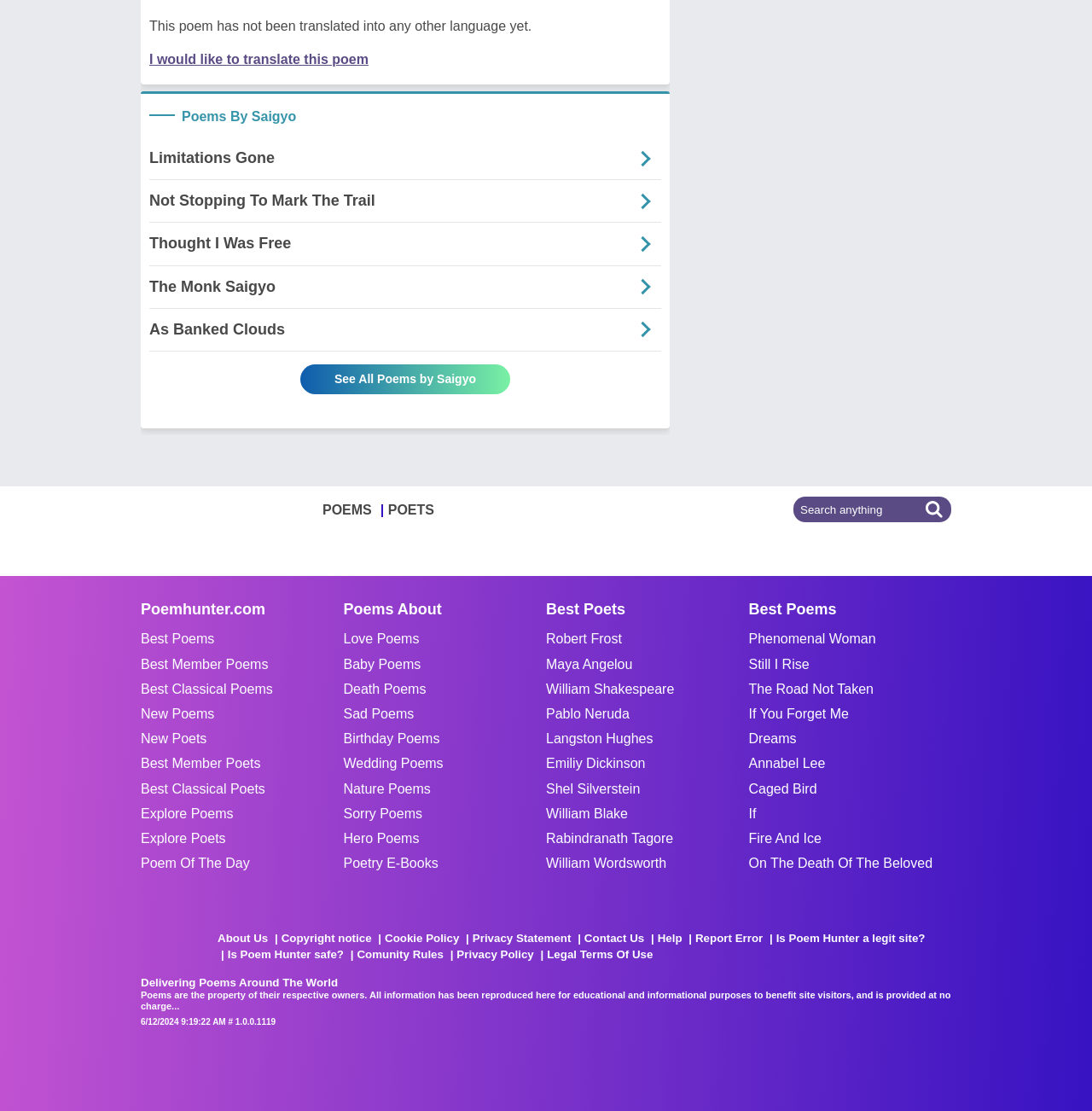What is the date and time displayed at the bottom of the webpage?
Please provide a detailed and comprehensive answer to the question.

The question can be answered by looking at the StaticText element at the bottom of the webpage which displays the date and time '6/12/2024 9:19:22 AM'.